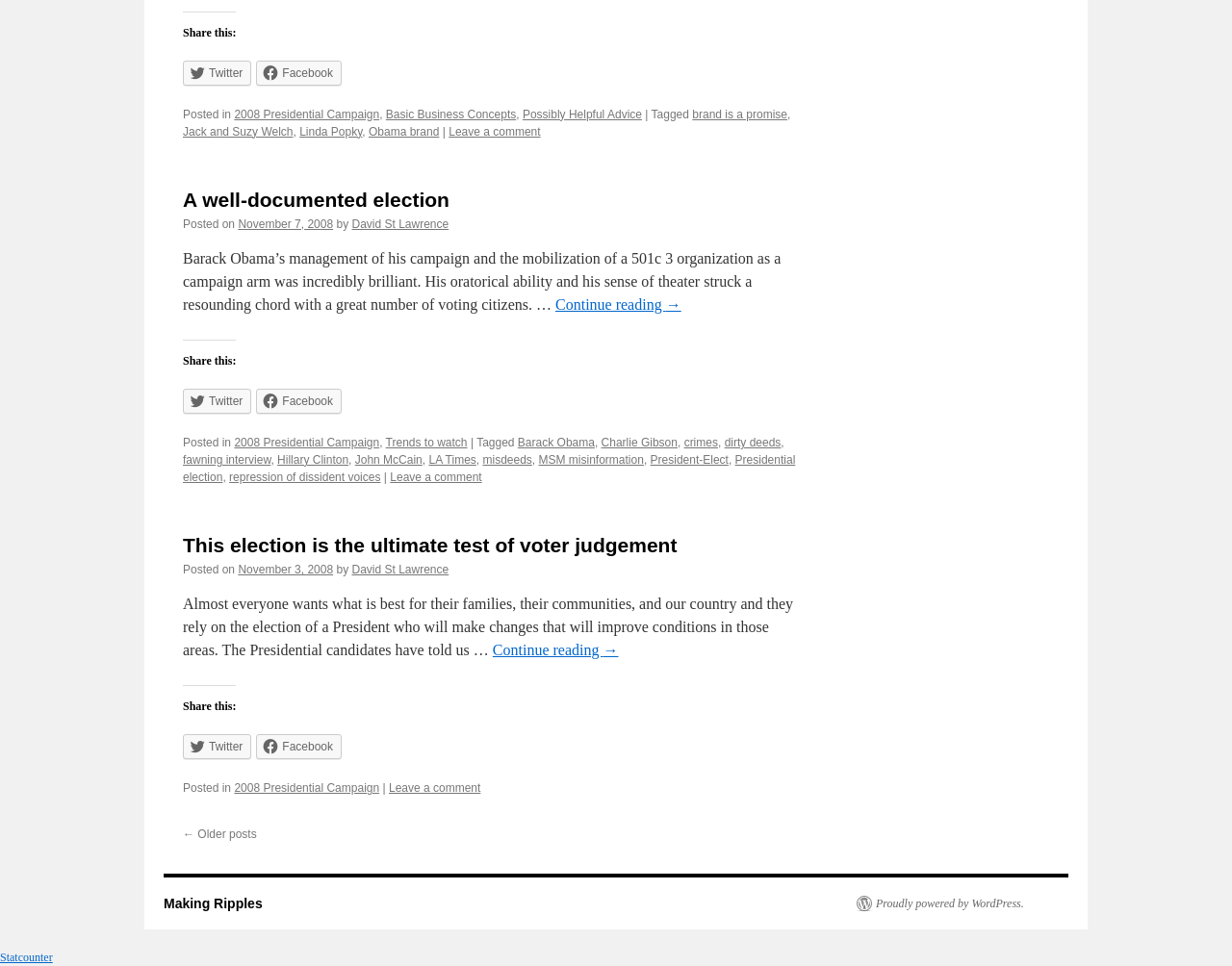Please identify the coordinates of the bounding box that should be clicked to fulfill this instruction: "Read more about A well-documented election".

[0.451, 0.307, 0.553, 0.324]